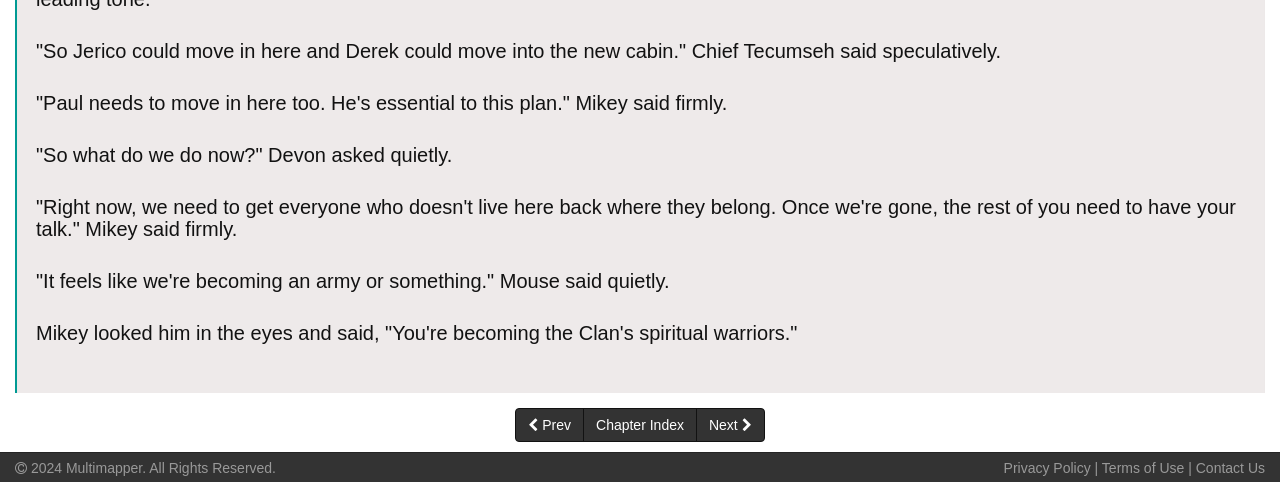Given the element description: "Next", predict the bounding box coordinates of the UI element it refers to, using four float numbers between 0 and 1, i.e., [left, top, right, bottom].

[0.544, 0.845, 0.597, 0.916]